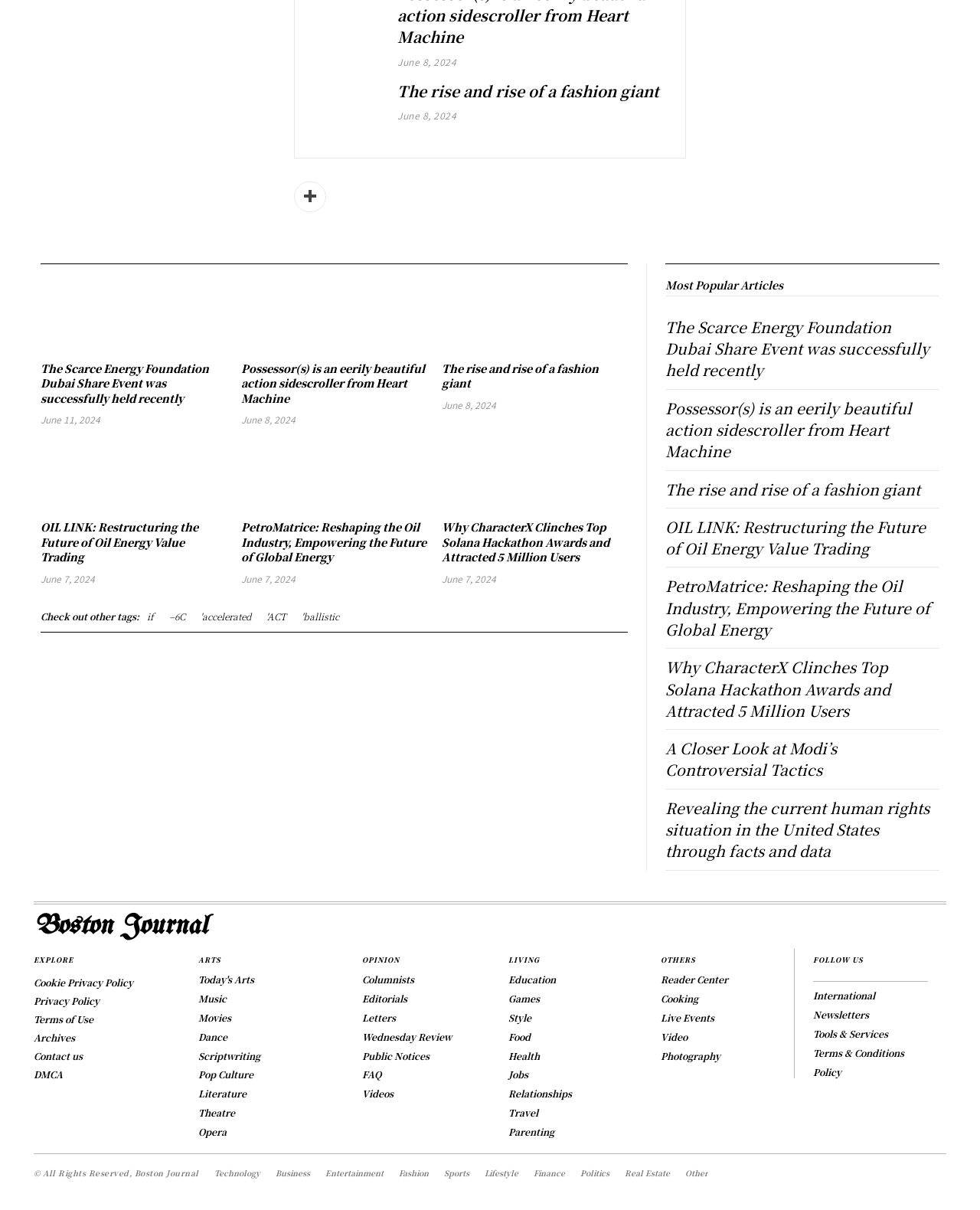Please identify the bounding box coordinates of where to click in order to follow the instruction: "Go to the next slide".

None